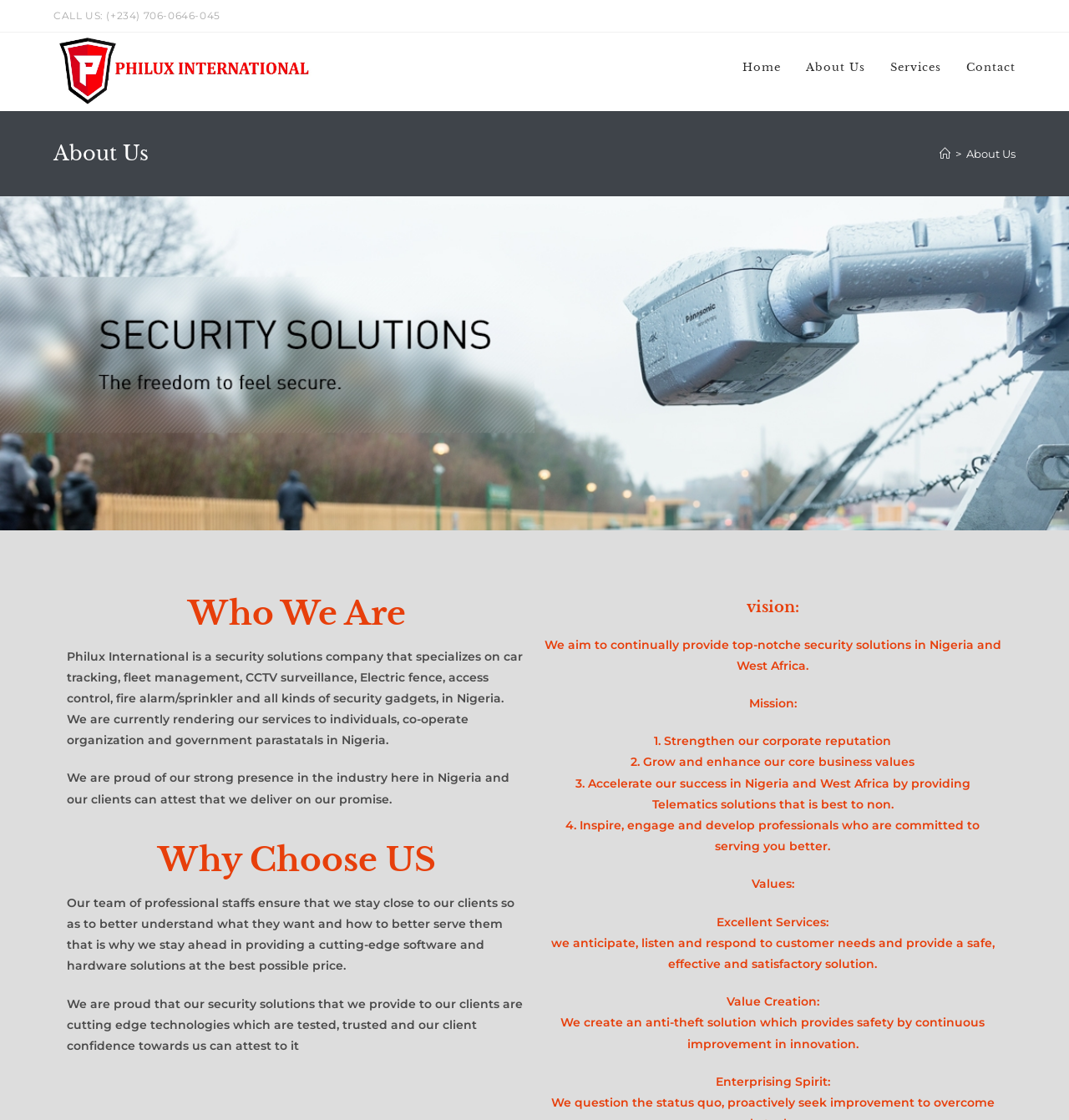Give a detailed account of the webpage.

The webpage is about Philux International, a security solutions company. At the top left corner, there is a call-to-action "CALL US: (+234) 706-0646-045" and a logo of Philux International. Below the logo, there is a navigation menu with links to "Home", "About Us", "Services", and "Contact".

The main content of the webpage is divided into several sections. The first section is headed "Who We Are" and provides a brief introduction to Philux International, describing its services and target clients. The second section is headed "Why Choose US" and explains the company's approach to customer service and its commitment to providing cutting-edge security solutions.

The third section is headed "Vision" and outlines the company's goal to provide top-notch security solutions in Nigeria and West Africa. The fourth section is headed "Mission" and lists four objectives, including strengthening the company's reputation, growing its core business values, accelerating its success in Nigeria and West Africa, and inspiring and developing professionals.

The fifth section is headed "Values" and lists three core values: "Excellent Services", "Value Creation", and "Enterprising Spirit". Each value is accompanied by a brief description of what it means to the company.

Throughout the webpage, there are no images other than the company logo. The layout is clean and easy to navigate, with clear headings and concise text.